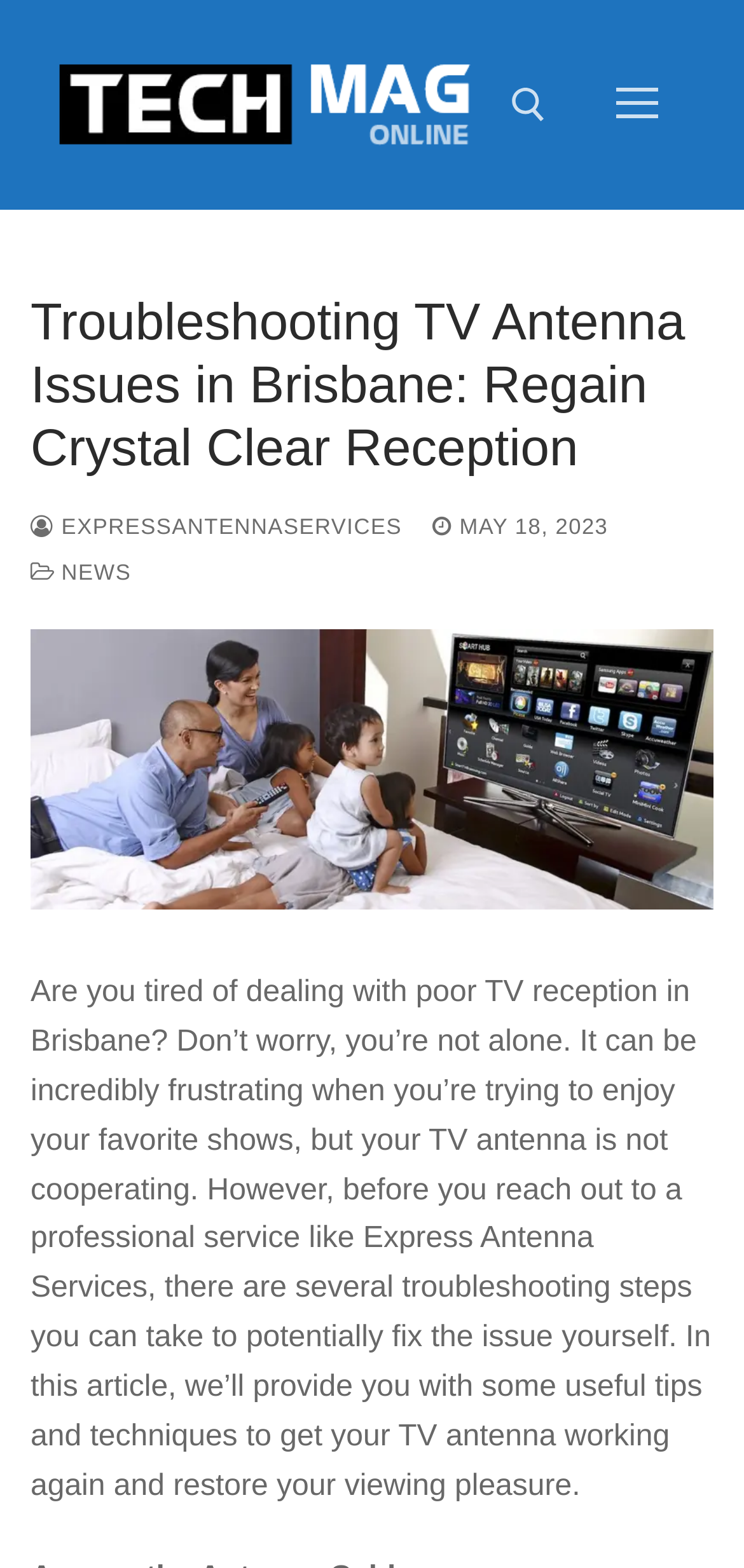What is the name of the professional service mentioned?
Give a one-word or short-phrase answer derived from the screenshot.

Express Antenna Services